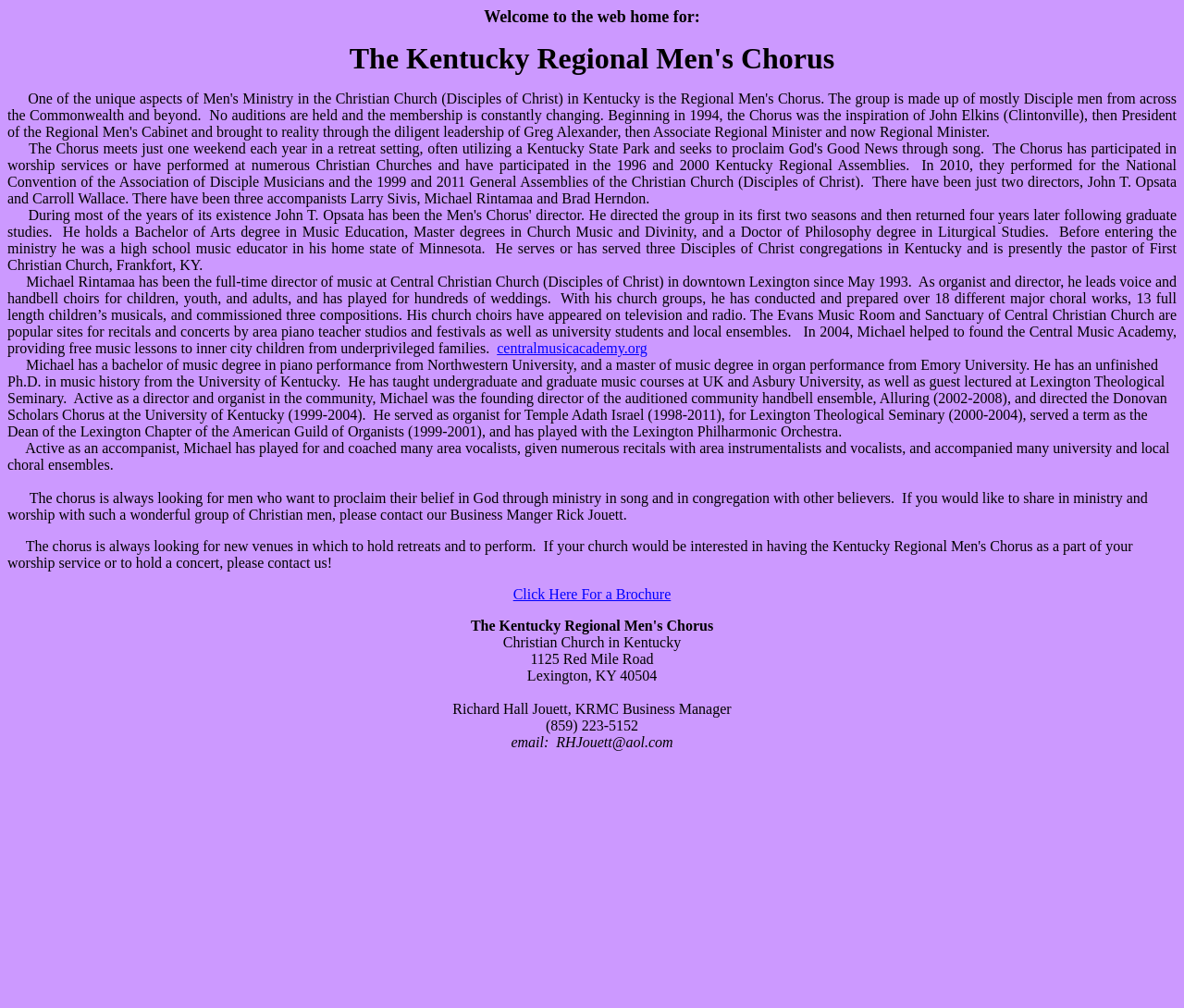Detail the various sections and features present on the webpage.

The webpage is about Michael Rintamaa, a music director and organist. At the top, there is a welcome message followed by a brief introduction to Michael's profession and experience. Below this introduction, there is a lengthy paragraph describing Michael's achievements, including his education, teaching experience, and community involvement.

To the right of this paragraph, there is a link to the Central Music Academy website. Below this link, there is another paragraph detailing Michael's experience as a director and organist, including his work with various ensembles and organizations.

Further down the page, there is a section about an accompanist, describing Michael's work with vocalists and instrumentalists. Below this section, there is an invitation to join a chorus, with contact information for the business manager, Rick Jouett.

At the bottom of the page, there is an address for the Christian Church in Kentucky, along with contact information for Richard Hall Jouett, the business manager.